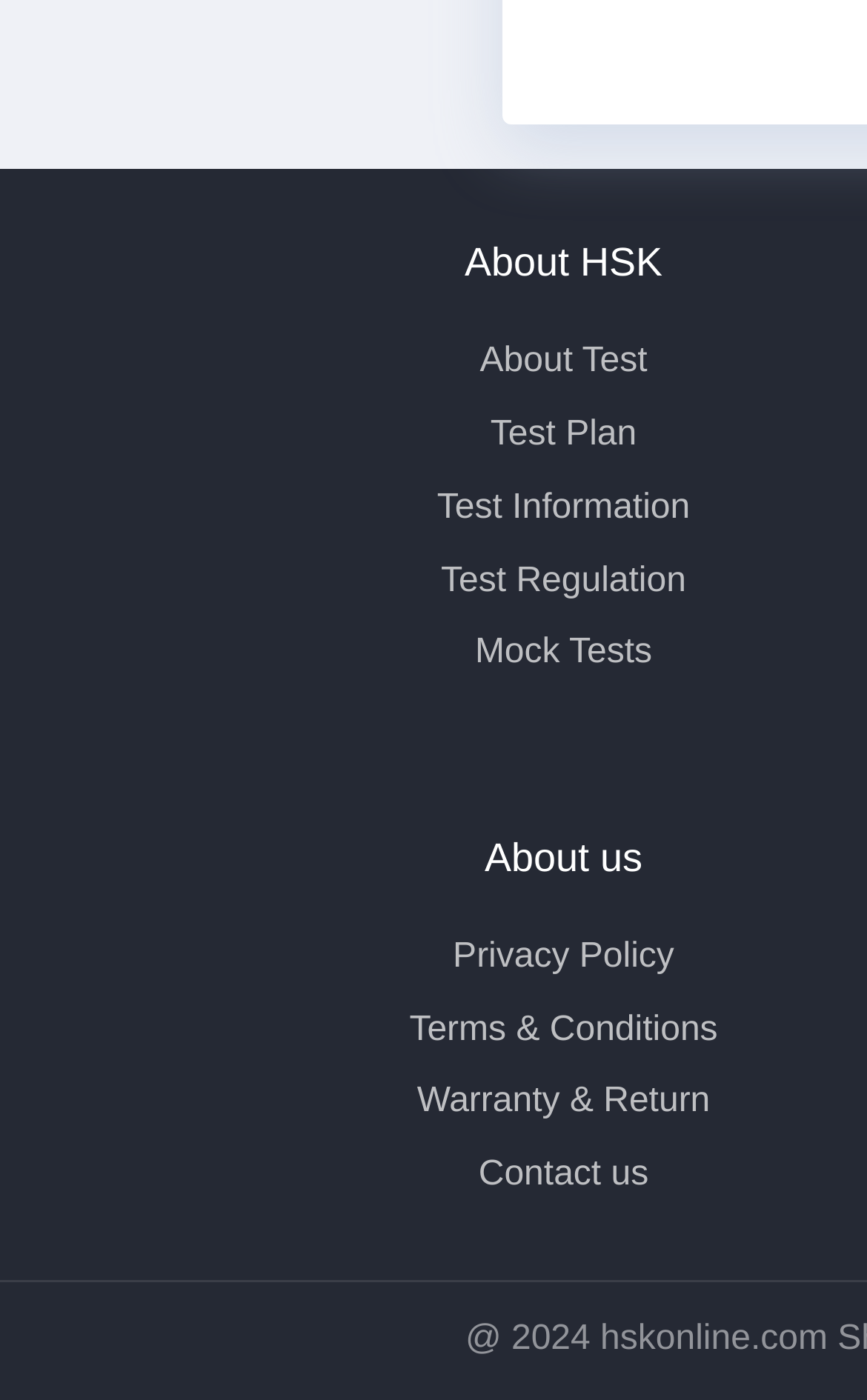Please find the bounding box coordinates of the element that needs to be clicked to perform the following instruction: "contact us". The bounding box coordinates should be four float numbers between 0 and 1, represented as [left, top, right, bottom].

[0.552, 0.815, 0.748, 0.867]